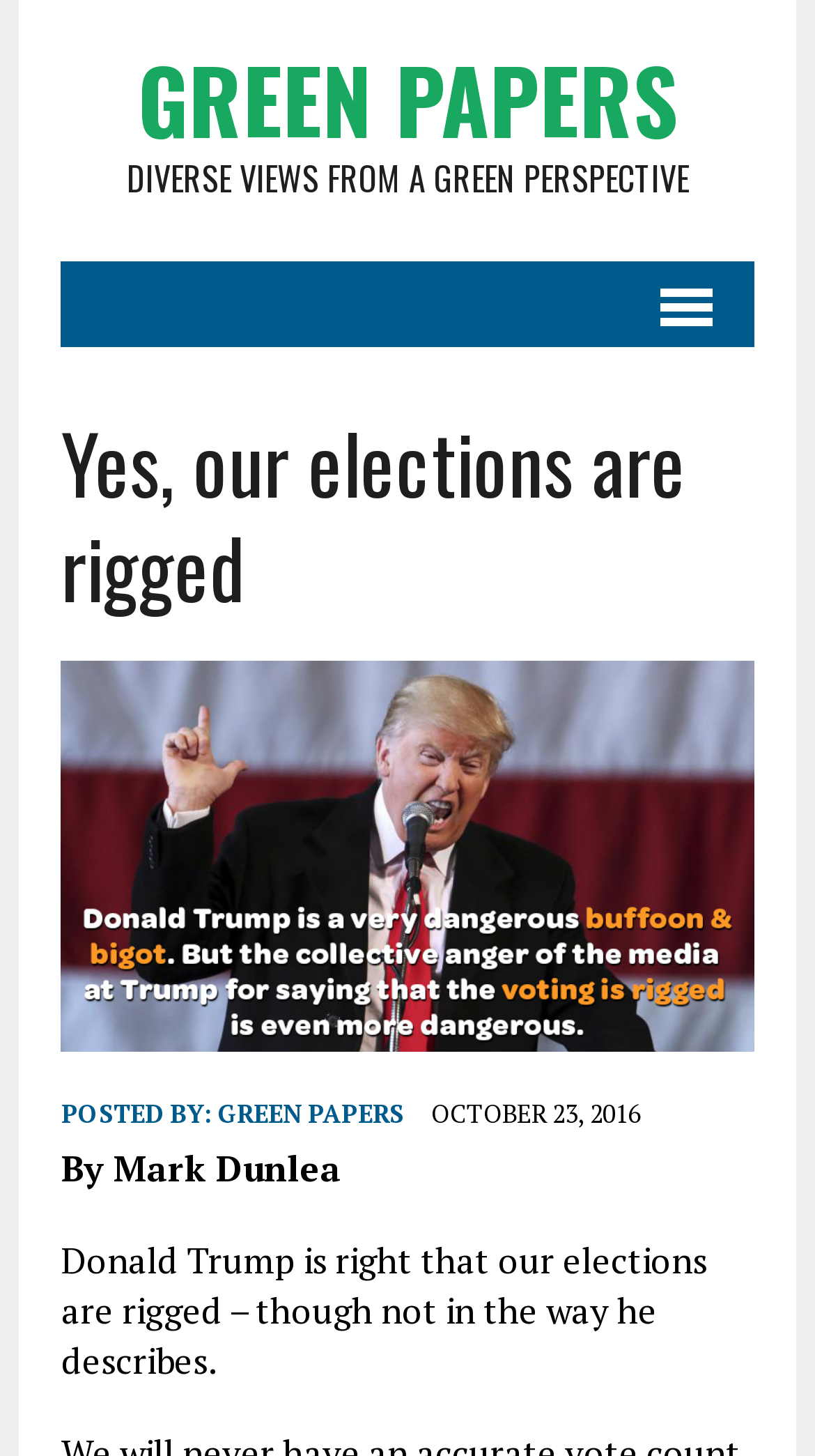What is the title of the article?
Please provide a full and detailed response to the question.

I found the title by looking at the heading 'Yes, our elections are rigged' which is located at the top of the article, below the header 'GREEN PAPERS'.